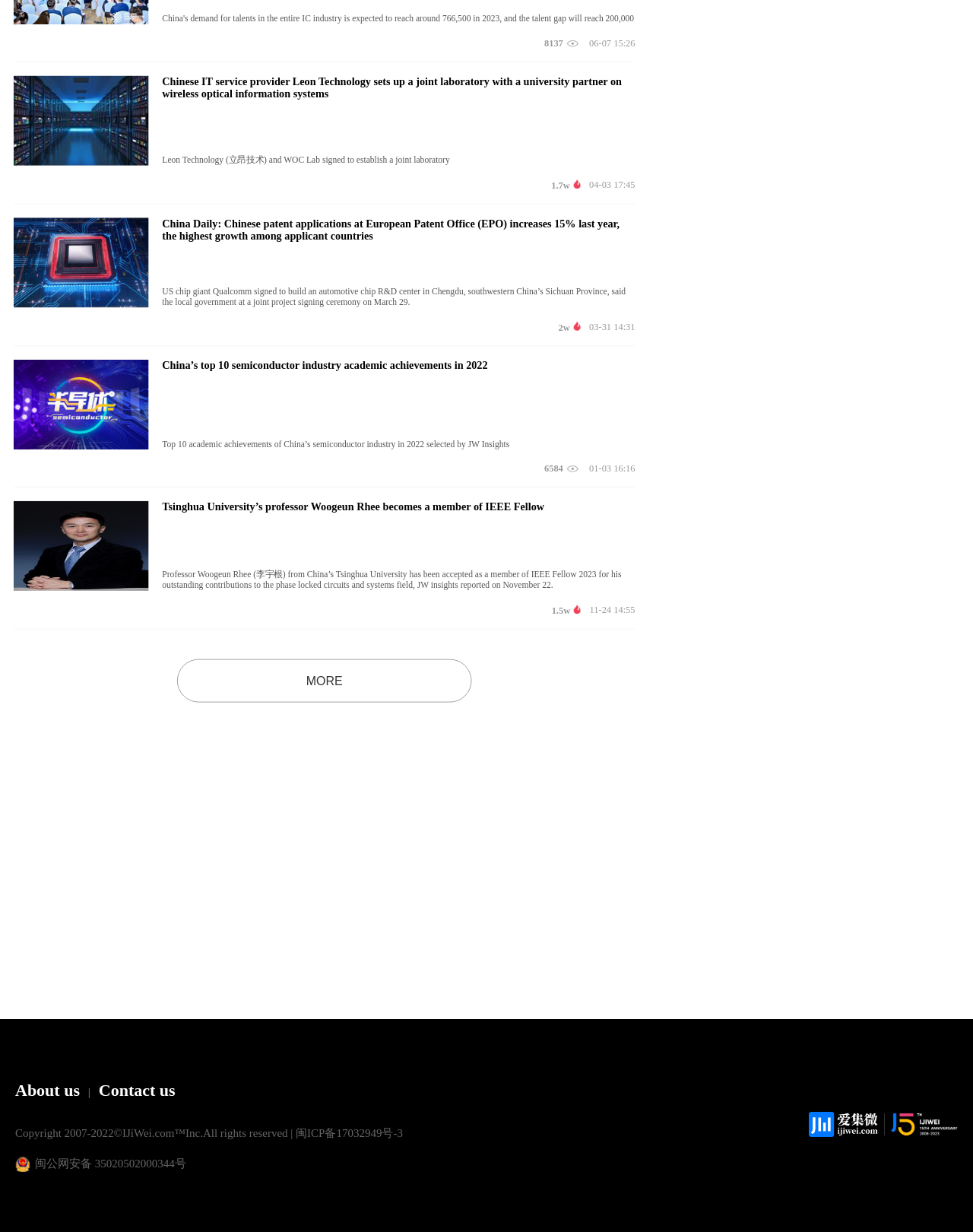Determine the bounding box coordinates for the area you should click to complete the following instruction: "Contact us".

[0.101, 0.877, 0.18, 0.893]